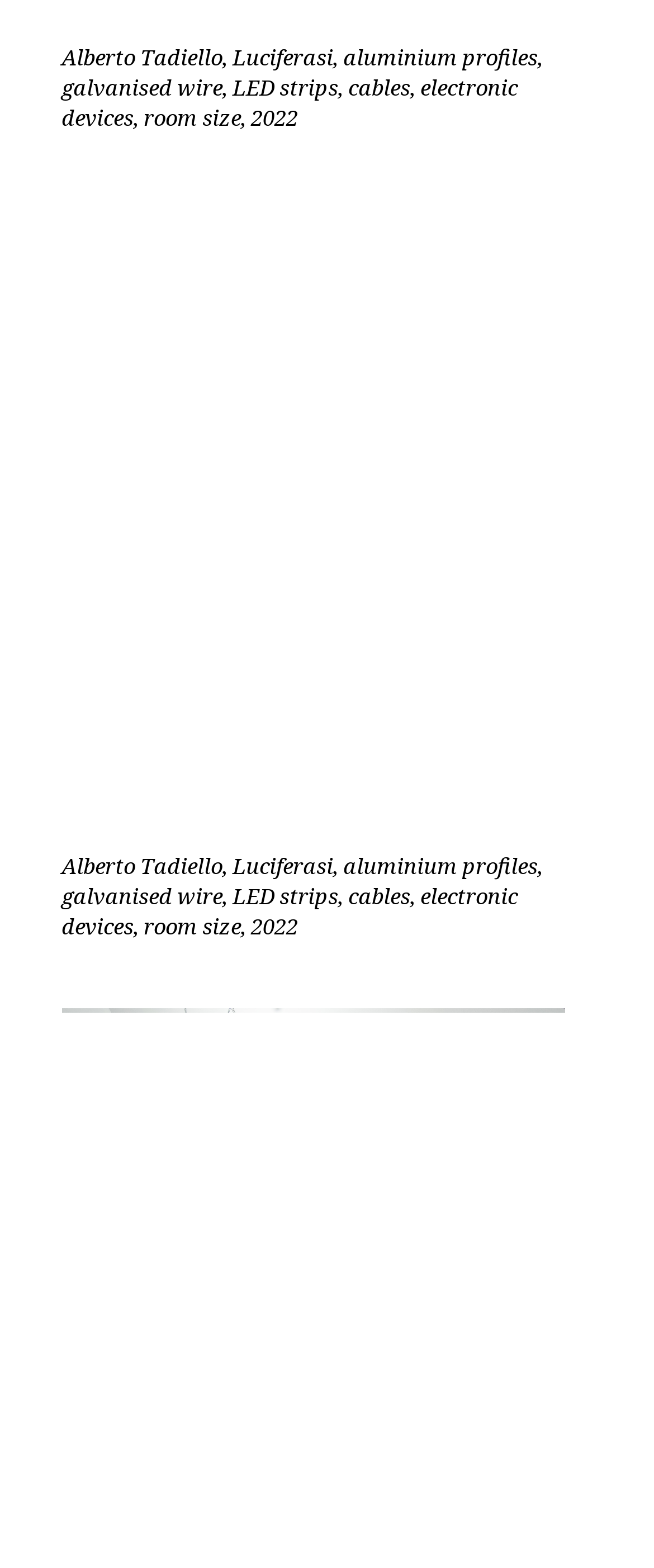From the webpage screenshot, identify the region described by aria-describedby="gallery-1-1829". Provide the bounding box coordinates as (top-left x, top-left y, bottom-right x, bottom-right y), with each value being a floating point number between 0 and 1.

[0.094, 0.643, 0.865, 0.664]